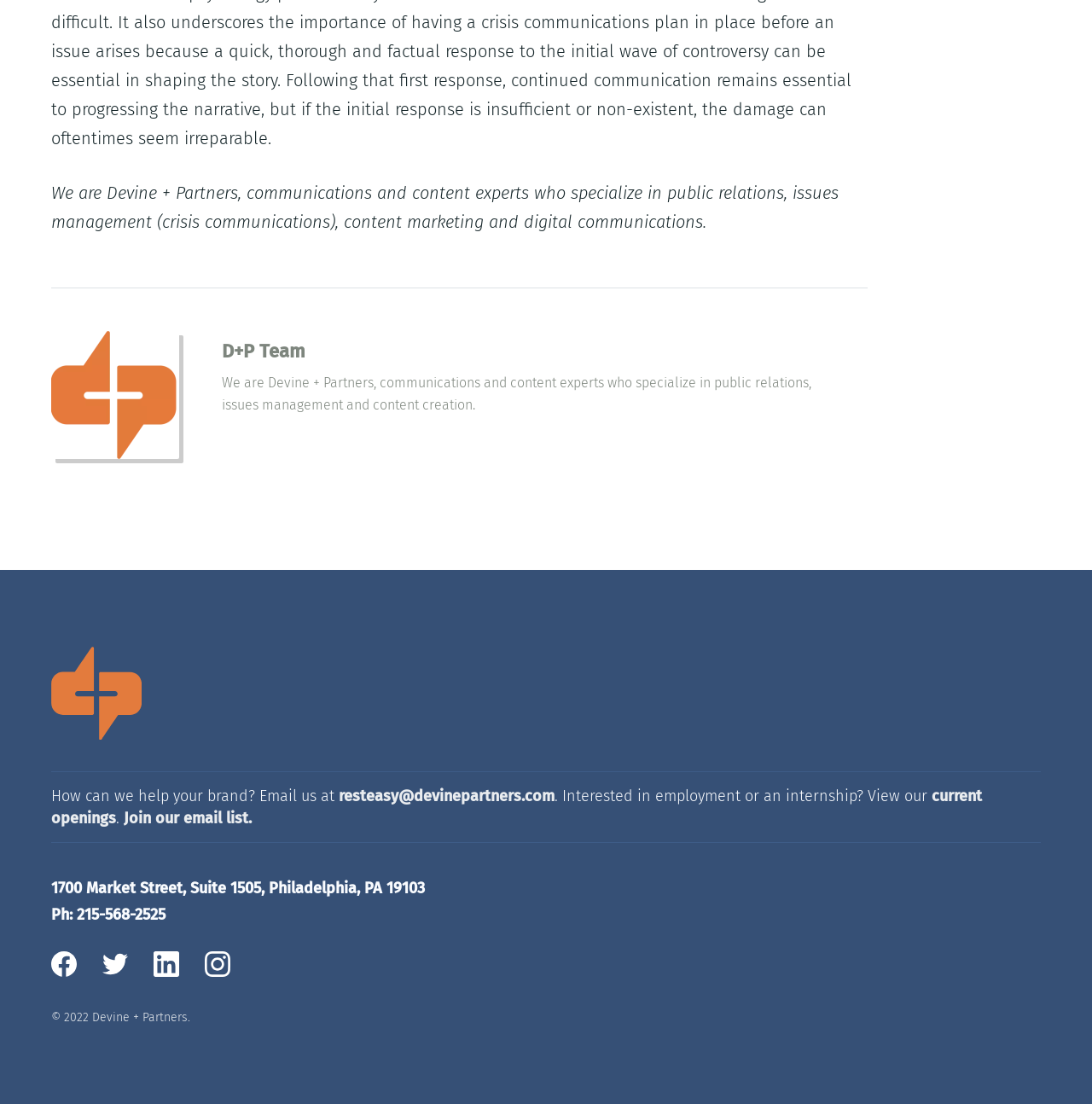Identify the bounding box coordinates for the UI element described as: "alt="Devine + Partners"".

[0.047, 0.657, 0.13, 0.674]